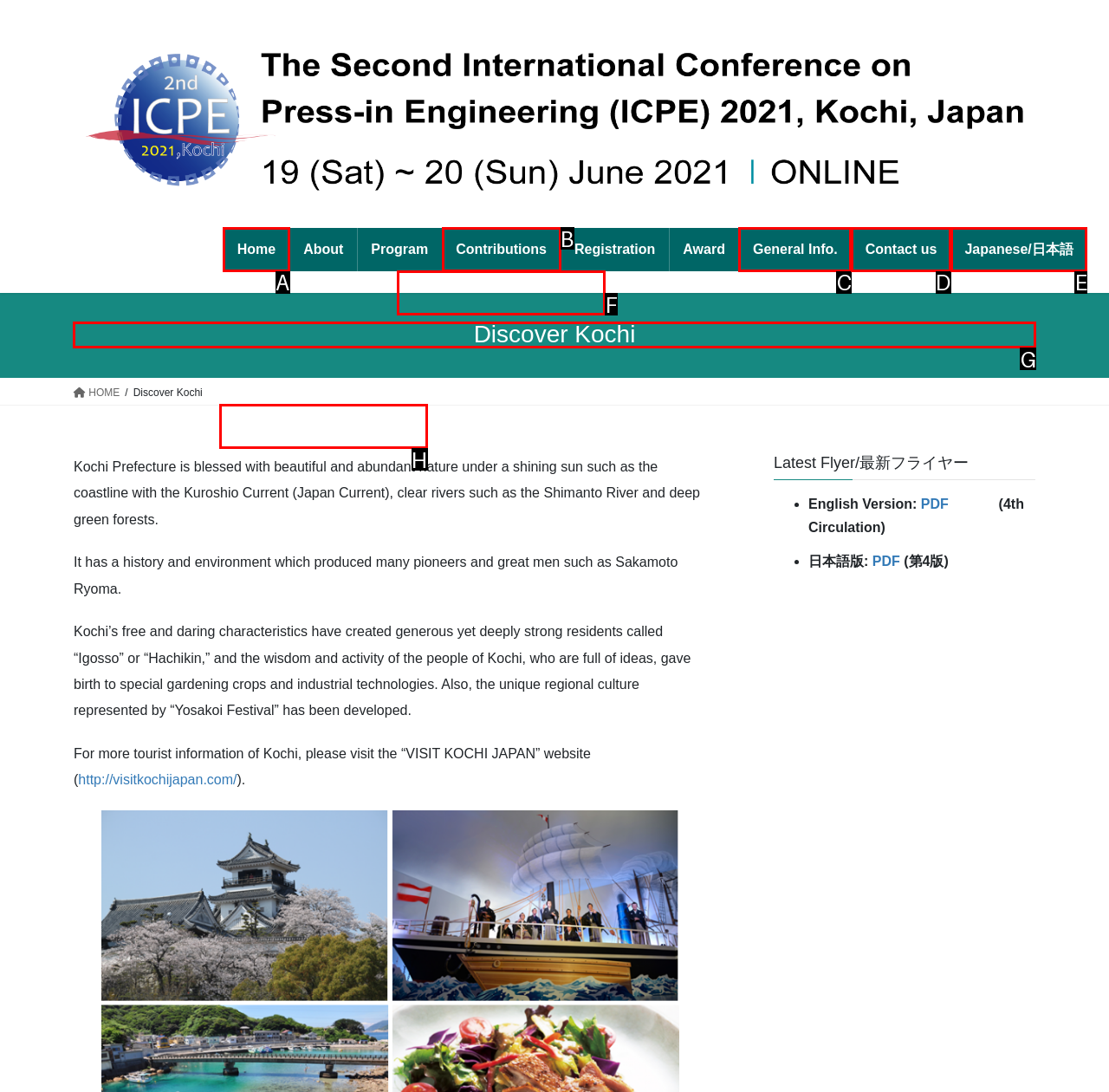Identify which HTML element to click to fulfill the following task: Visit the 'Discover Kochi' page. Provide your response using the letter of the correct choice.

G